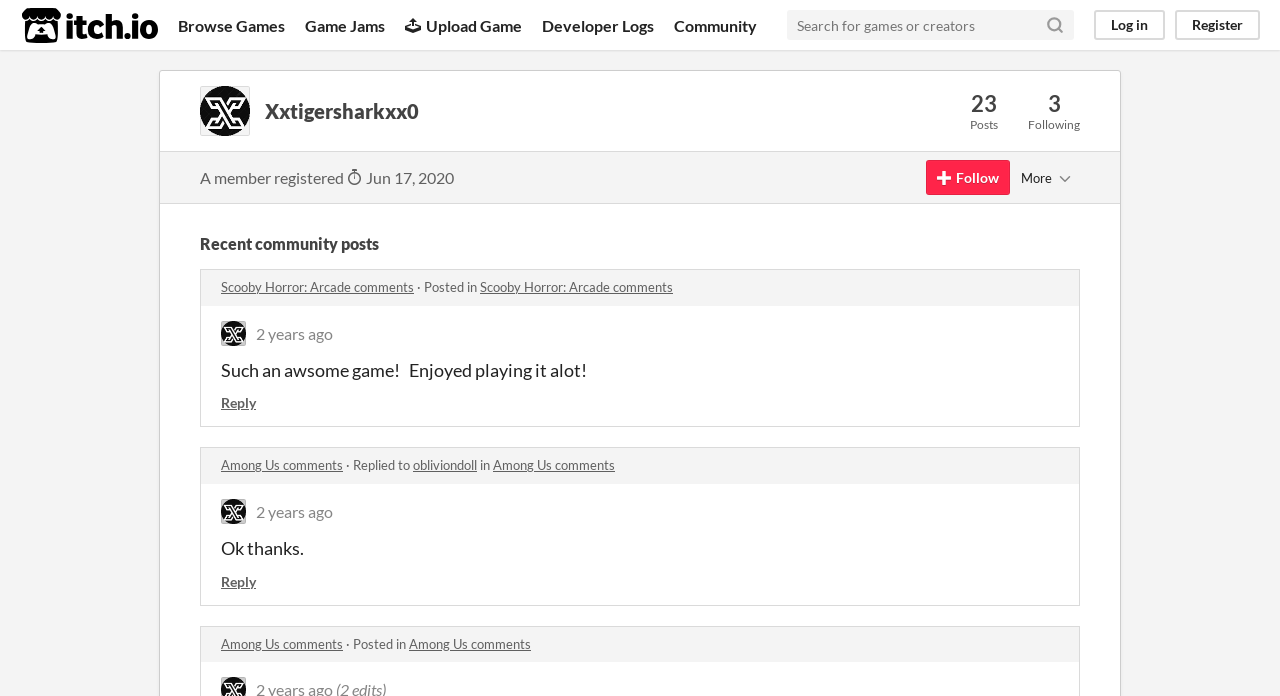Please specify the bounding box coordinates of the clickable region to carry out the following instruction: "Follow Xxtigersharkxx0". The coordinates should be four float numbers between 0 and 1, in the format [left, top, right, bottom].

[0.723, 0.23, 0.789, 0.28]